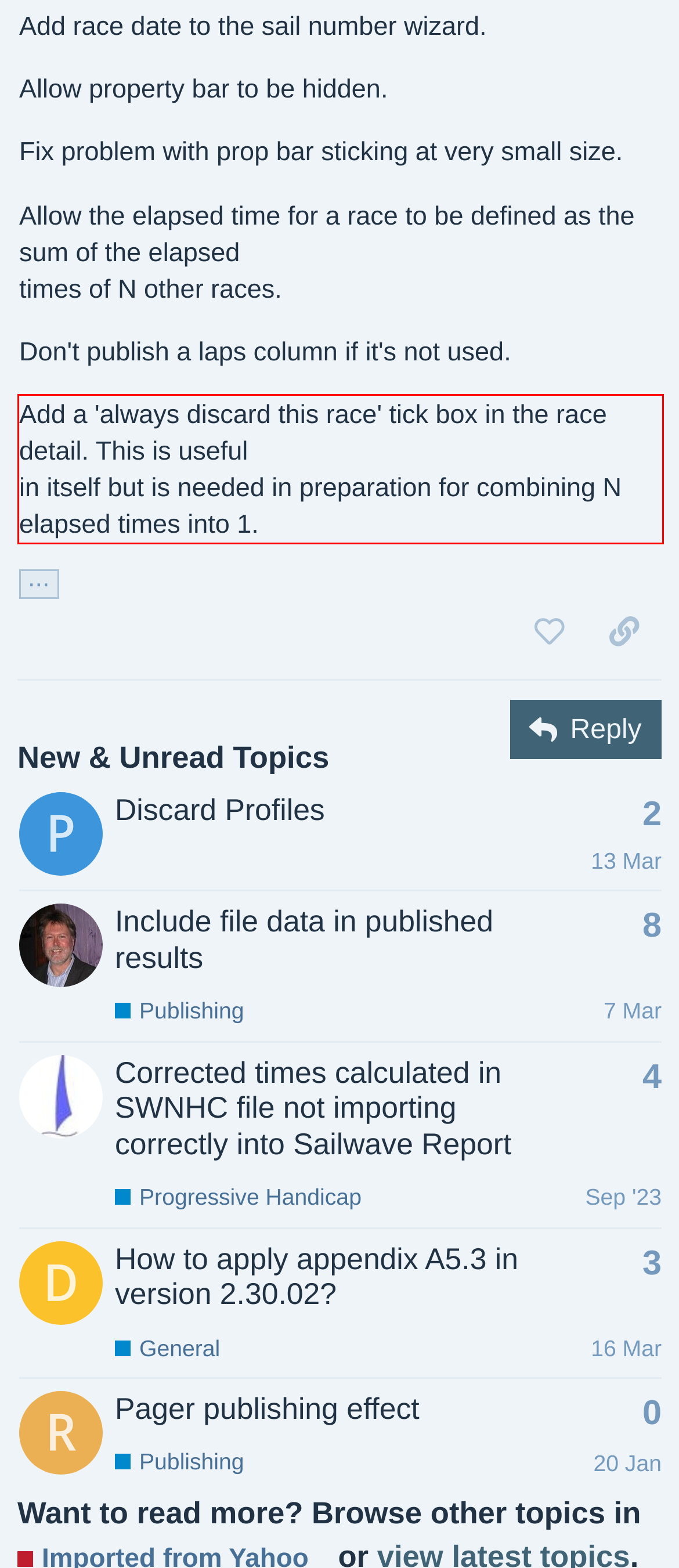You are provided with a screenshot of a webpage that includes a red bounding box. Extract and generate the text content found within the red bounding box.

Add a 'always discard this race' tick box in the race detail. This is useful in itself but is needed in preparation for combining N elapsed times into 1.